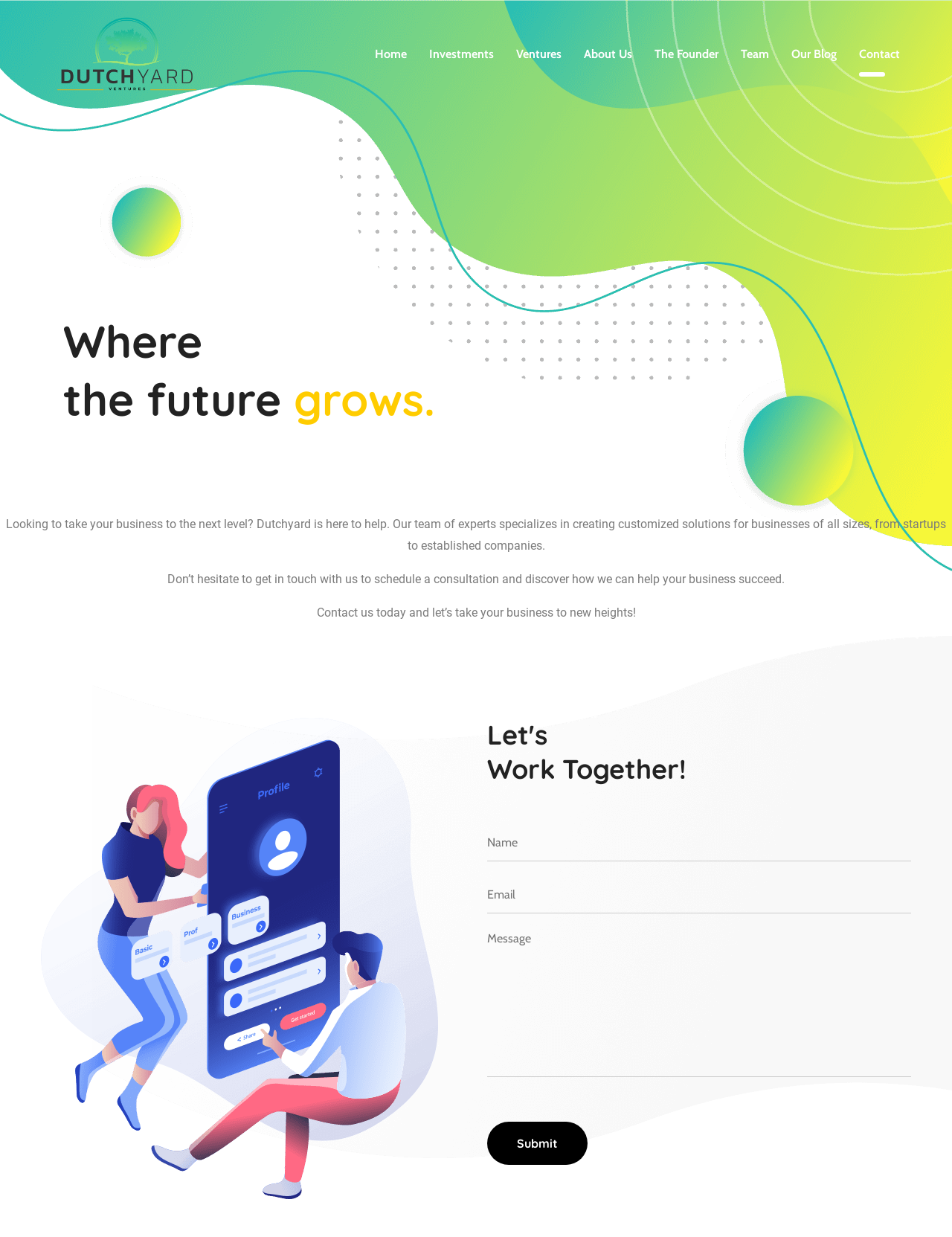What is the image on the webpage about?
Carefully analyze the image and provide a detailed answer to the question.

The image on the webpage is described as 'Awesome Image', but its content is not specified. However, based on the context of the webpage, it is likely that the image is related to business growth or success, as it is placed below the heading 'Where the future grows'.